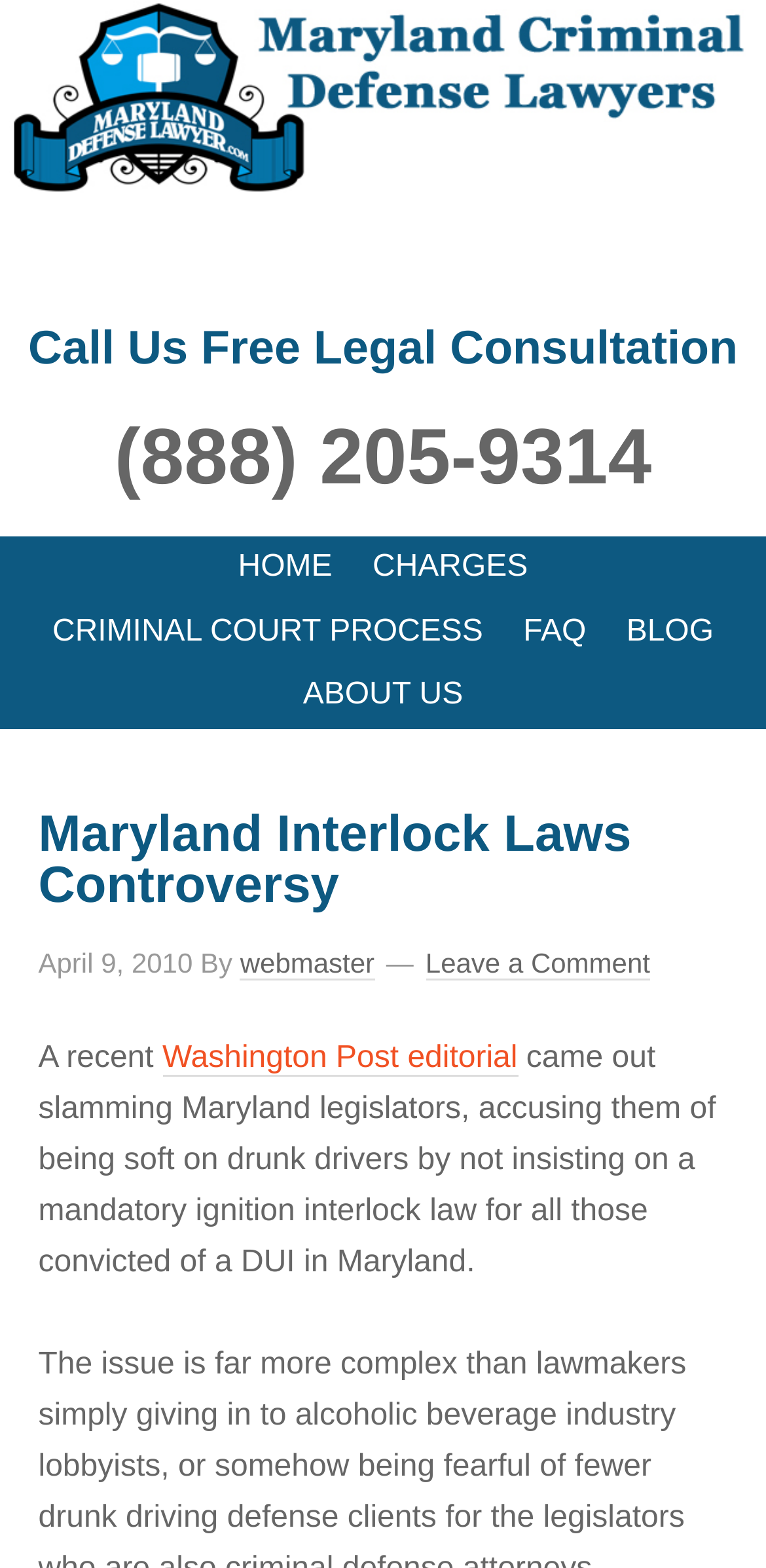Locate the bounding box coordinates of the element that should be clicked to fulfill the instruction: "Contact the 'webmaster'".

[0.313, 0.604, 0.489, 0.626]